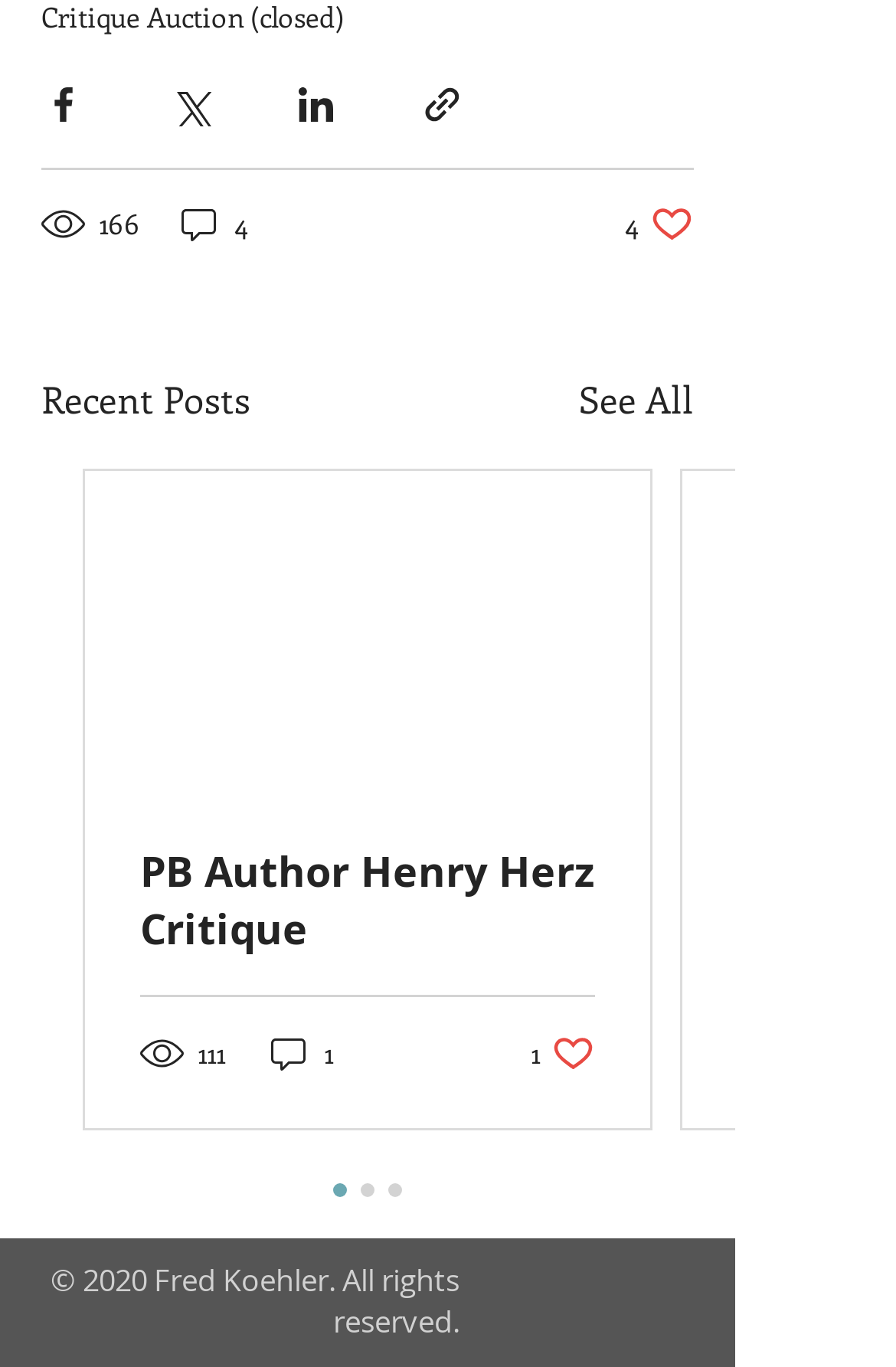Please find the bounding box for the UI component described as follows: "166".

[0.046, 0.148, 0.162, 0.18]